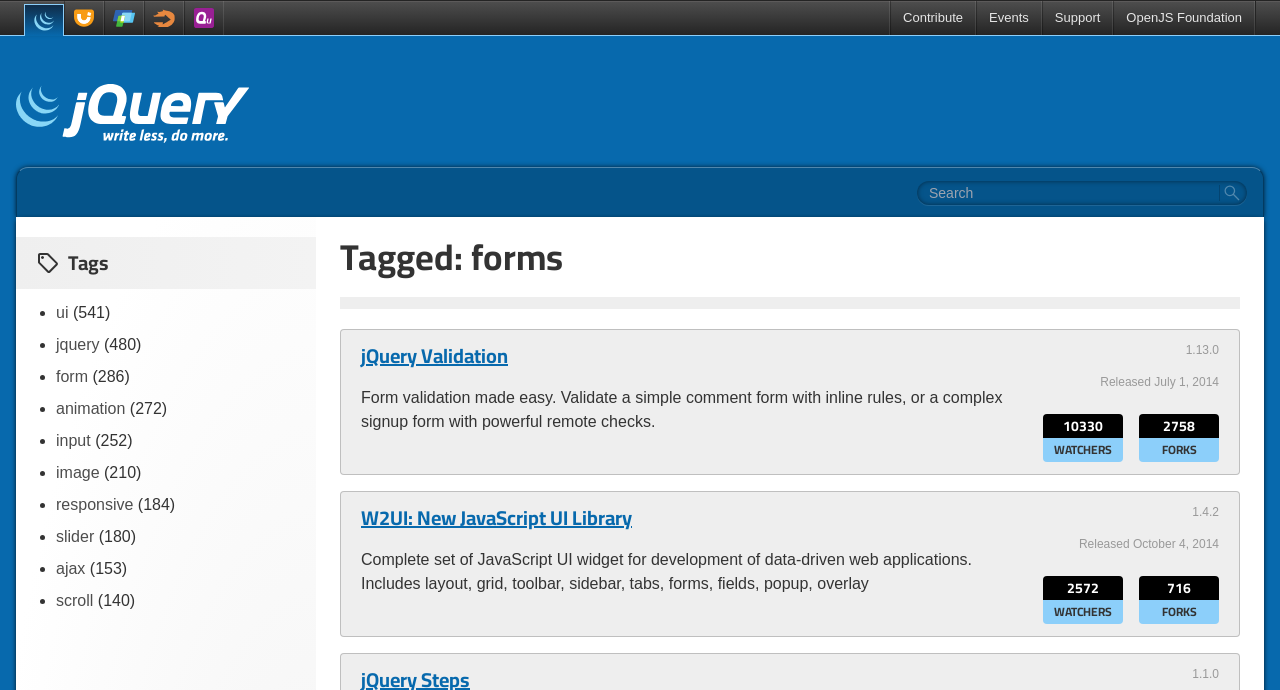Pinpoint the bounding box coordinates of the clickable area needed to execute the instruction: "View jQuery Validation". The coordinates should be specified as four float numbers between 0 and 1, i.e., [left, top, right, bottom].

[0.282, 0.496, 0.802, 0.537]